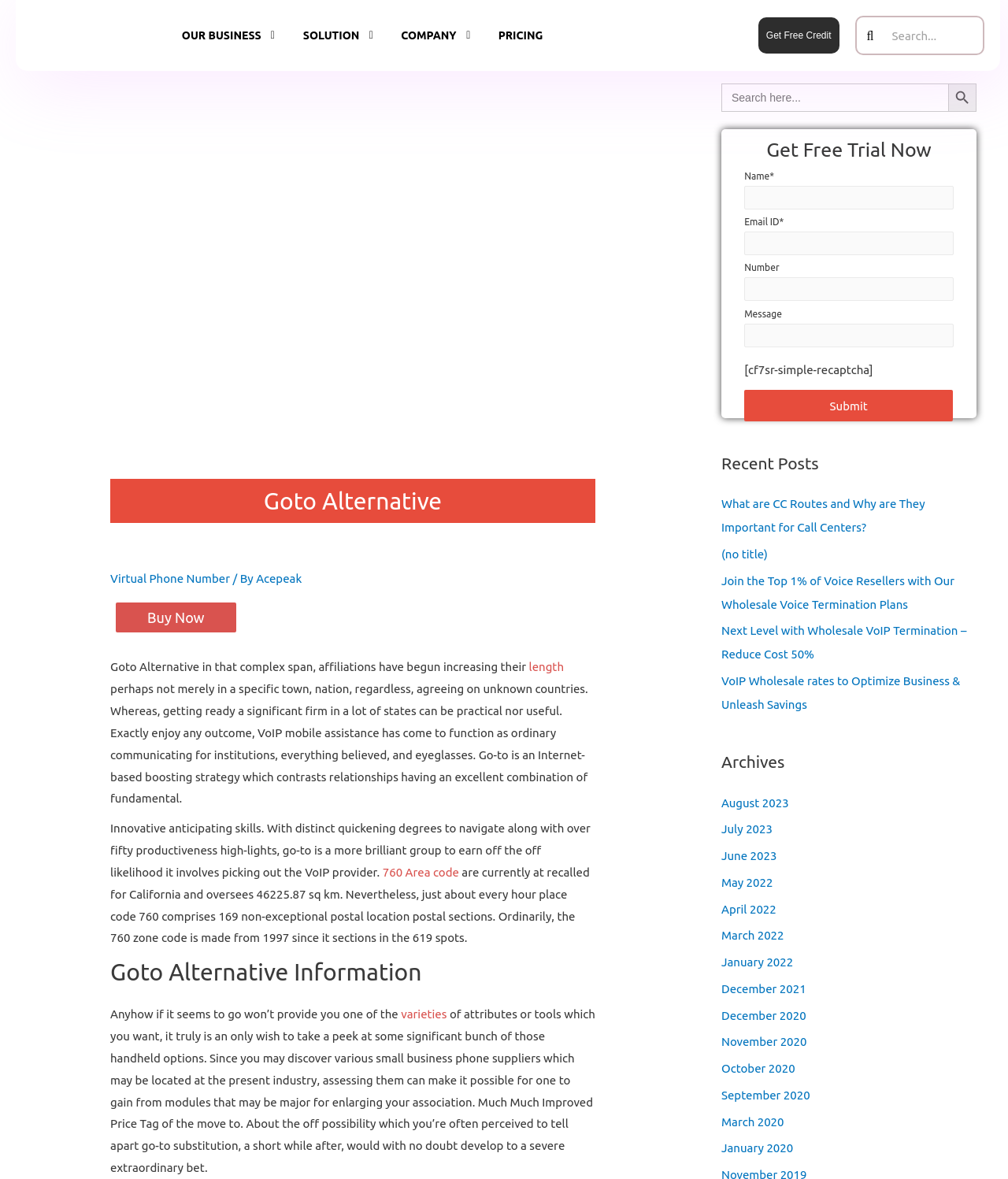What is the purpose of the 'Archives' section? Look at the image and give a one-word or short phrase answer.

To access past posts